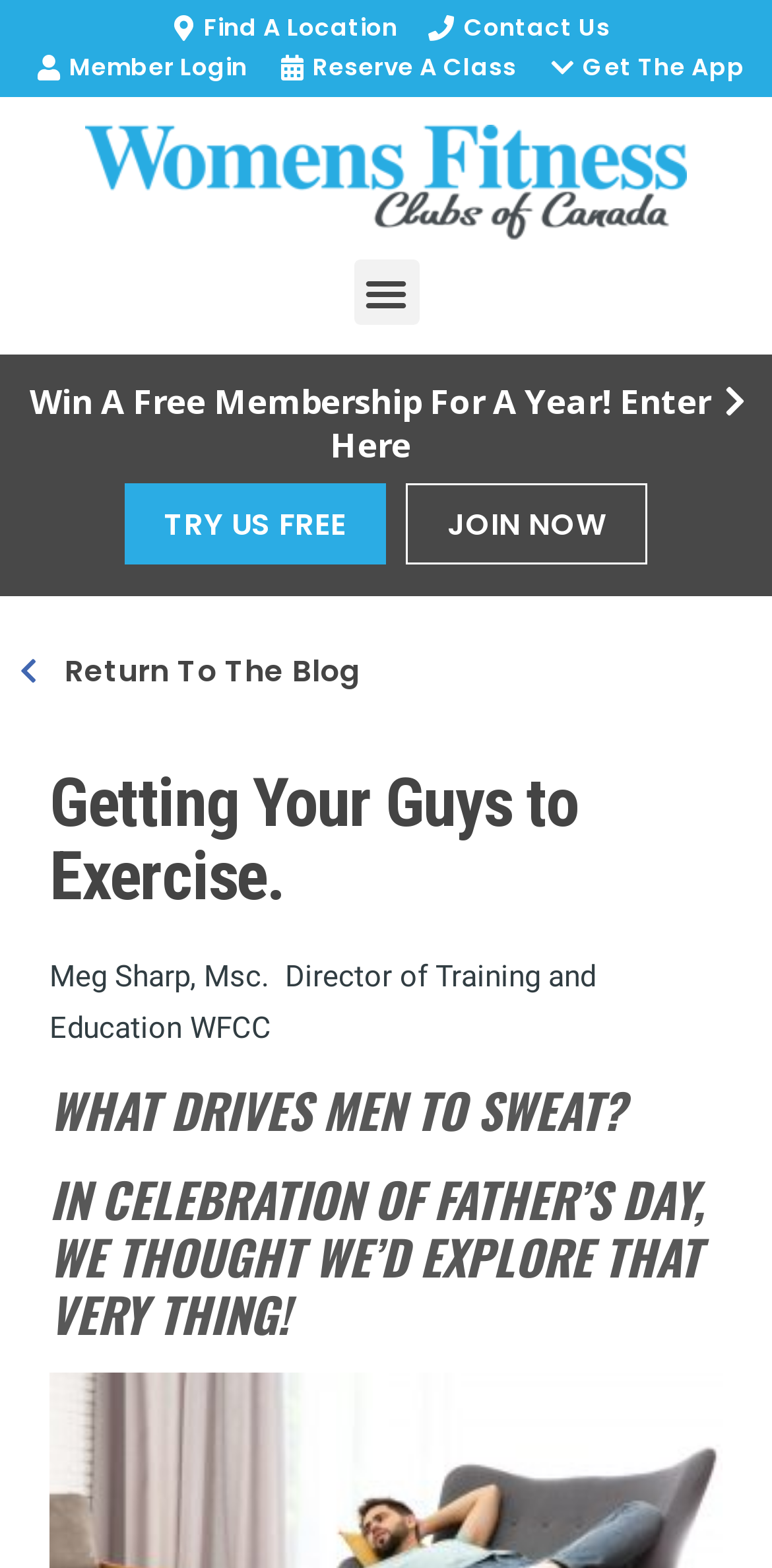Please identify the bounding box coordinates of the clickable region that I should interact with to perform the following instruction: "Click Get The App". The coordinates should be expressed as four float numbers between 0 and 1, i.e., [left, top, right, bottom].

[0.7, 0.031, 0.965, 0.057]